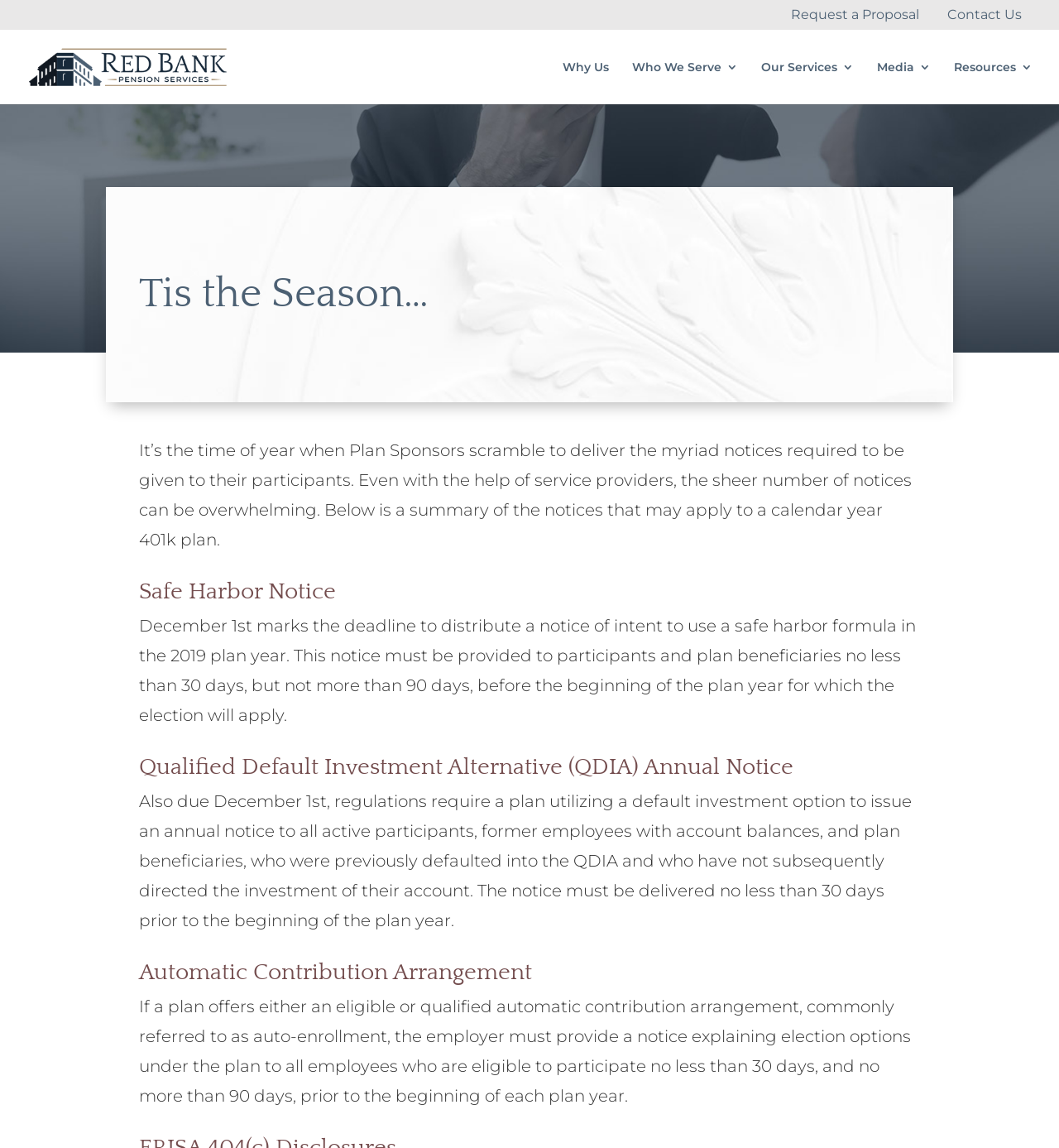What is the purpose of the automatic contribution arrangement notice?
Please analyze the image and answer the question with as much detail as possible.

The automatic contribution arrangement notice is required to be provided to all employees who are eligible to participate, explaining election options under the plan, as mentioned in the section 'Automatic Contribution Arrangement'.